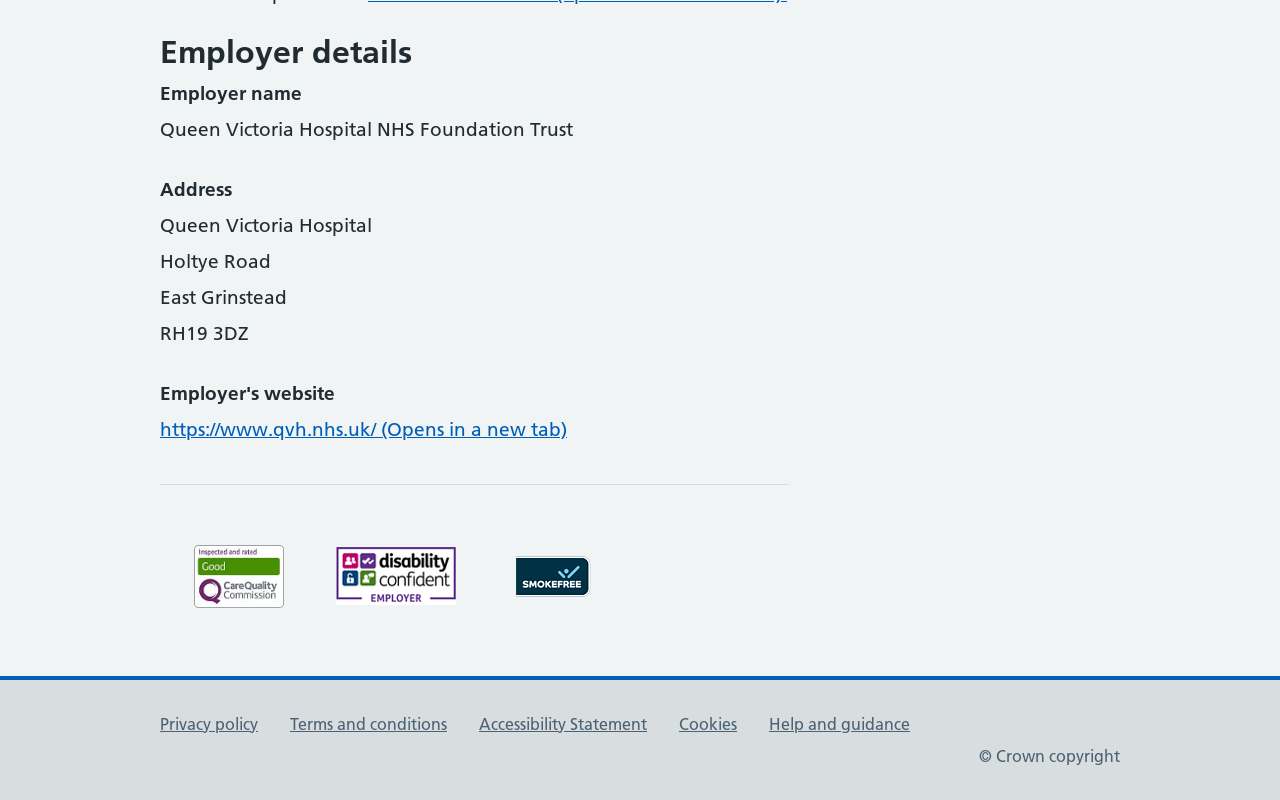What is the employer's name?
Refer to the image and respond with a one-word or short-phrase answer.

Queen Victoria Hospital NHS Foundation Trust